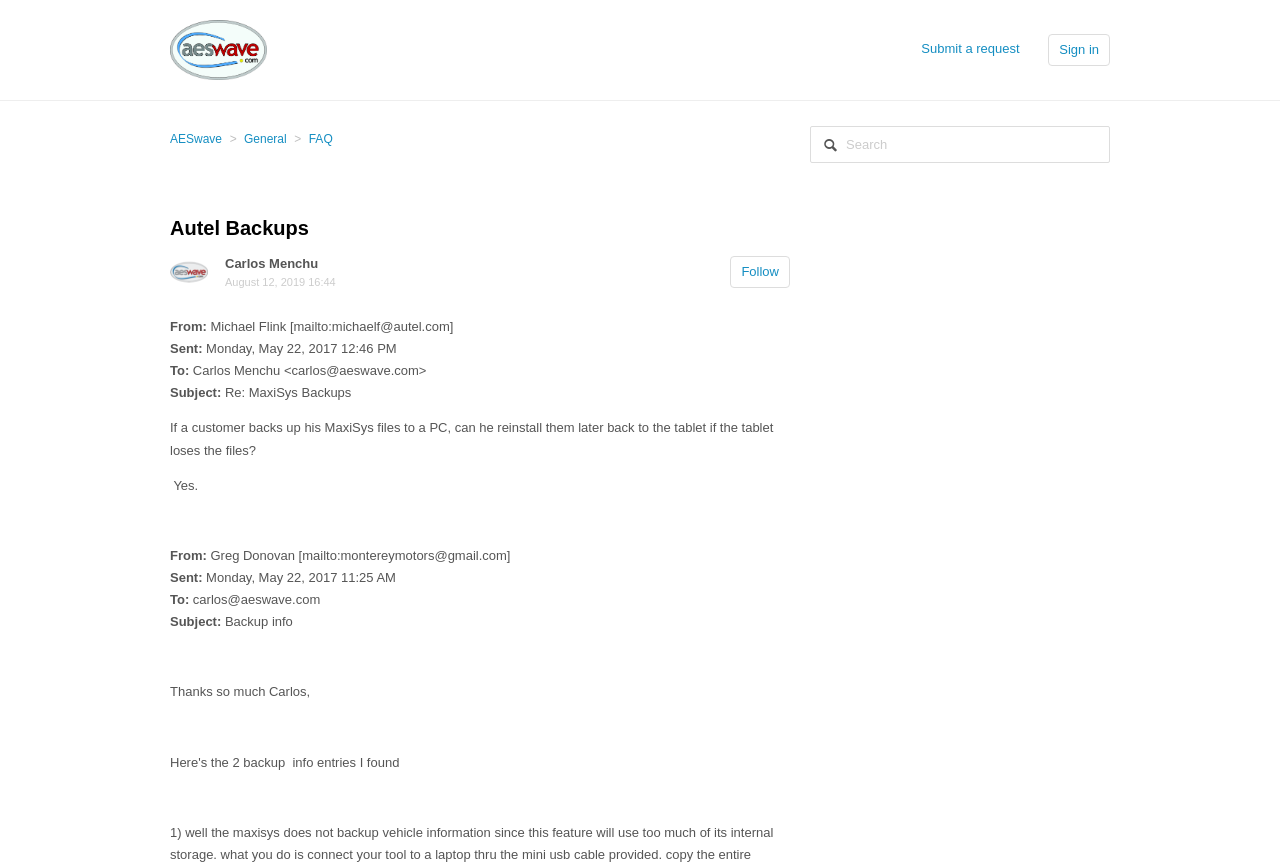Offer a detailed account of what is visible on the webpage.

The webpage appears to be an email conversation thread. At the top, there is a logo on the left and a "Submit a request" link and a "Sign in" button on the right. Below the logo, there is a navigation menu with three items: "AESwave", "General", and "FAQ".

The main content of the page is an email conversation between Michael Flink and Carlos Menchu. The conversation is divided into two sections, each with a header containing the sender's name, avatar, and timestamp. The first section is from Michael Flink, sent on Monday, May 22, 2017, at 12:46 PM. The email contains a question about reinstalling MaxiSys files on a tablet. The response from Carlos Menchu is "Yes."

The second section is from Greg Donovan, sent on Monday, May 22, 2017, at 11:25 AM. The email is a thank-you note to Carlos Menchu.

On the right side of the page, there is a search box. There are no images on the page except for the logo and the avatar of Carlos Menchu.